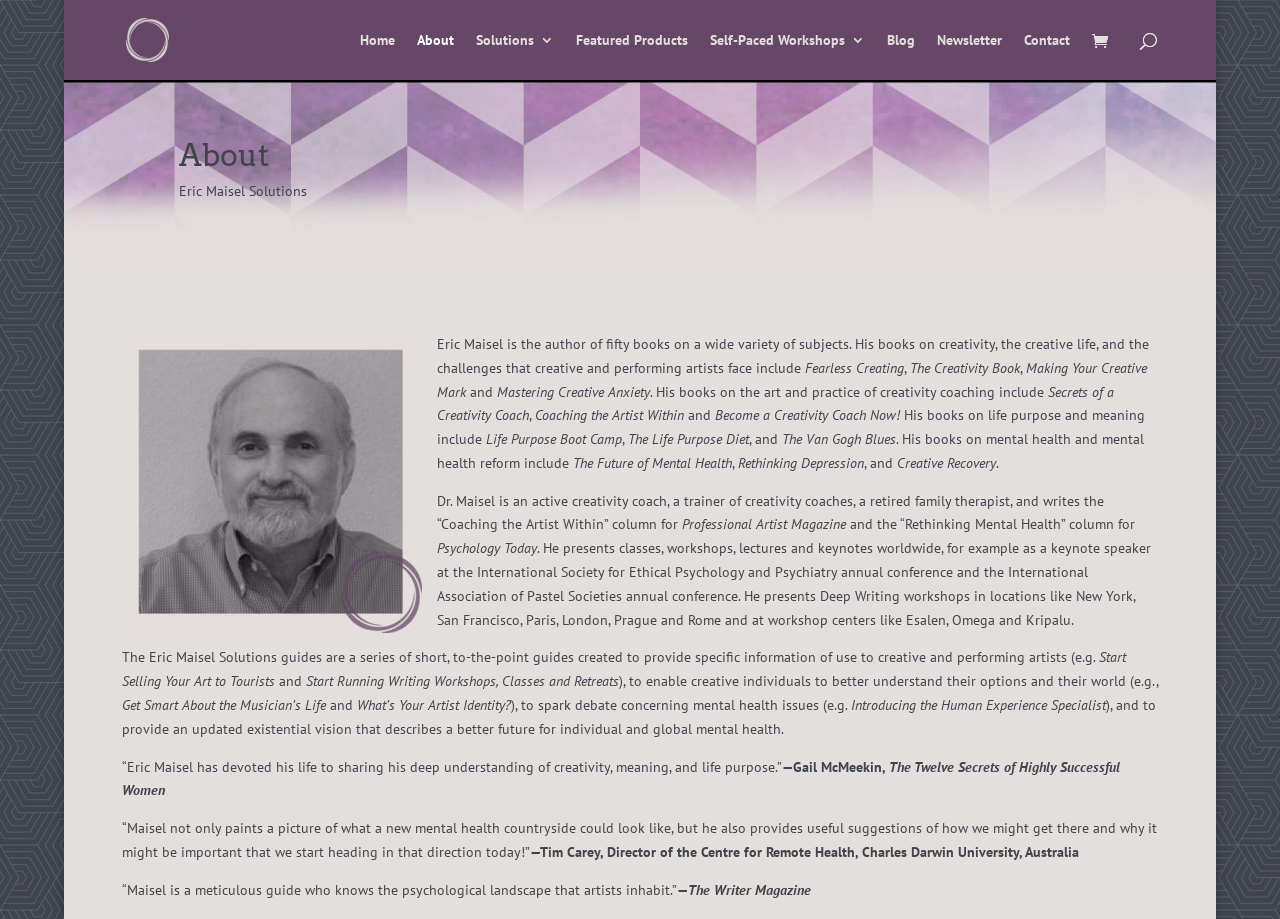Please find the bounding box coordinates of the element that must be clicked to perform the given instruction: "Read the blog". The coordinates should be four float numbers from 0 to 1, i.e., [left, top, right, bottom].

[0.693, 0.036, 0.715, 0.087]